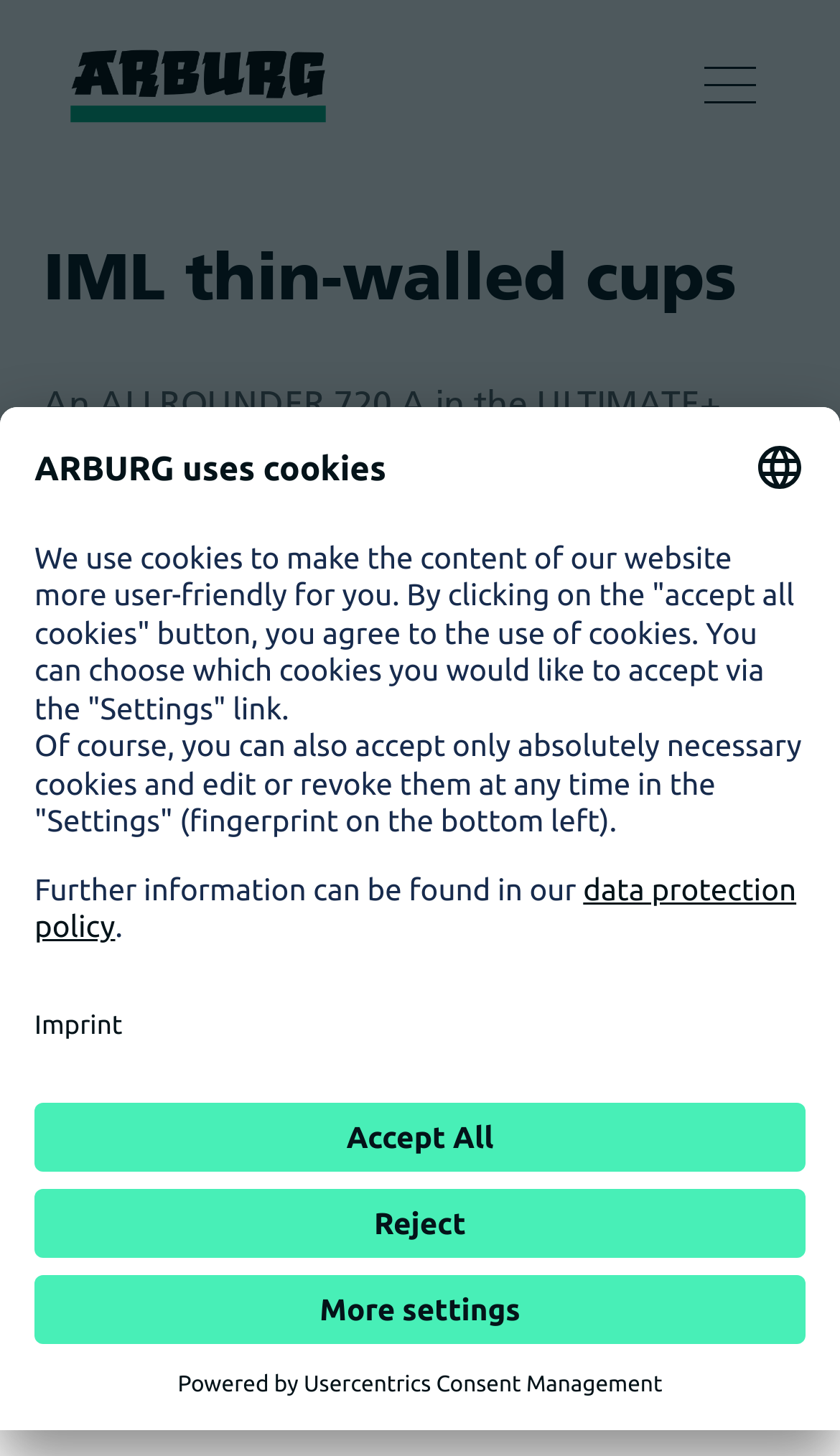Identify the bounding box coordinates of the part that should be clicked to carry out this instruction: "View contact information".

None